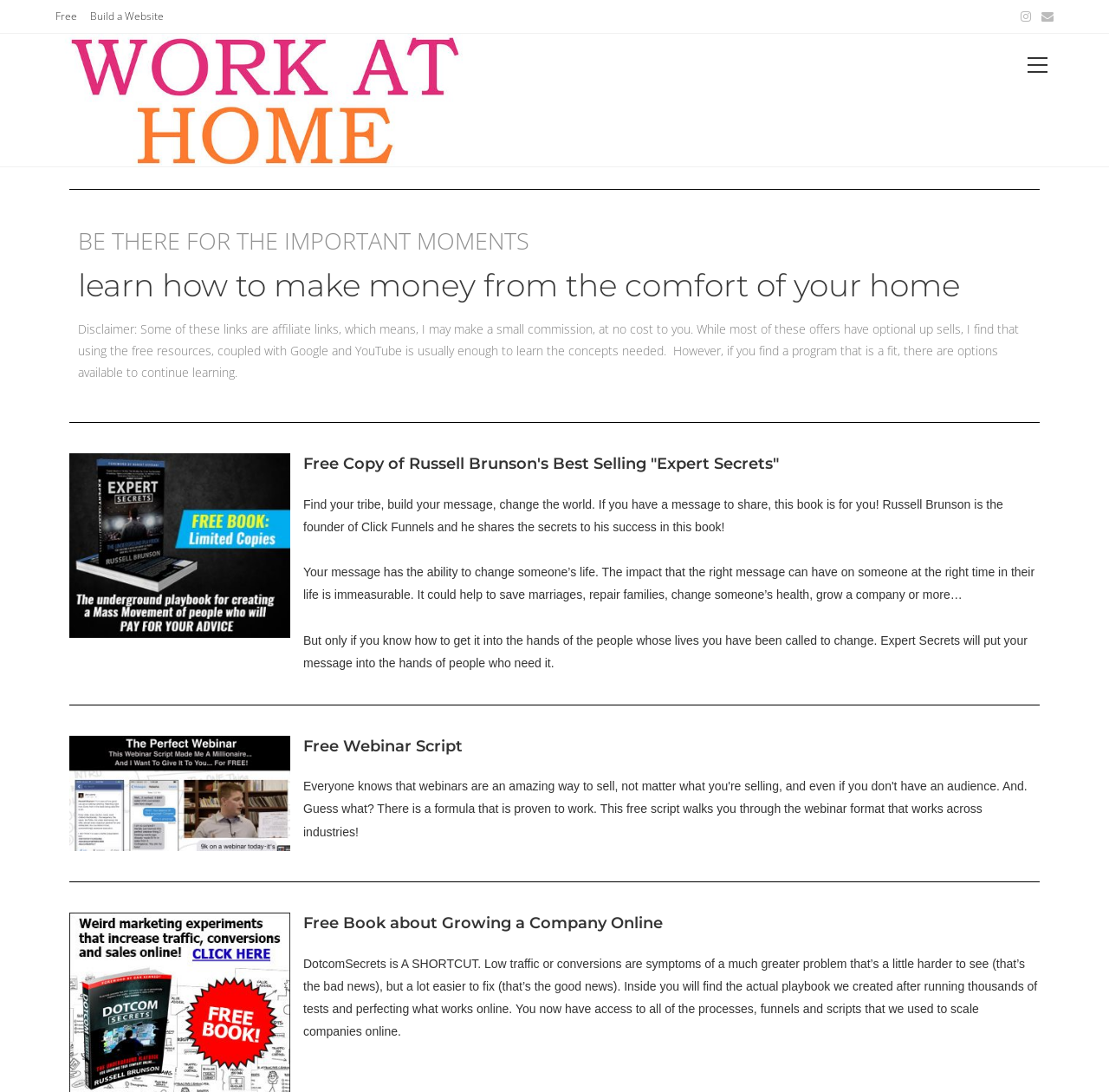What is the 'Free Webinar Script' offer?
Look at the image and respond with a single word or a short phrase.

A free script